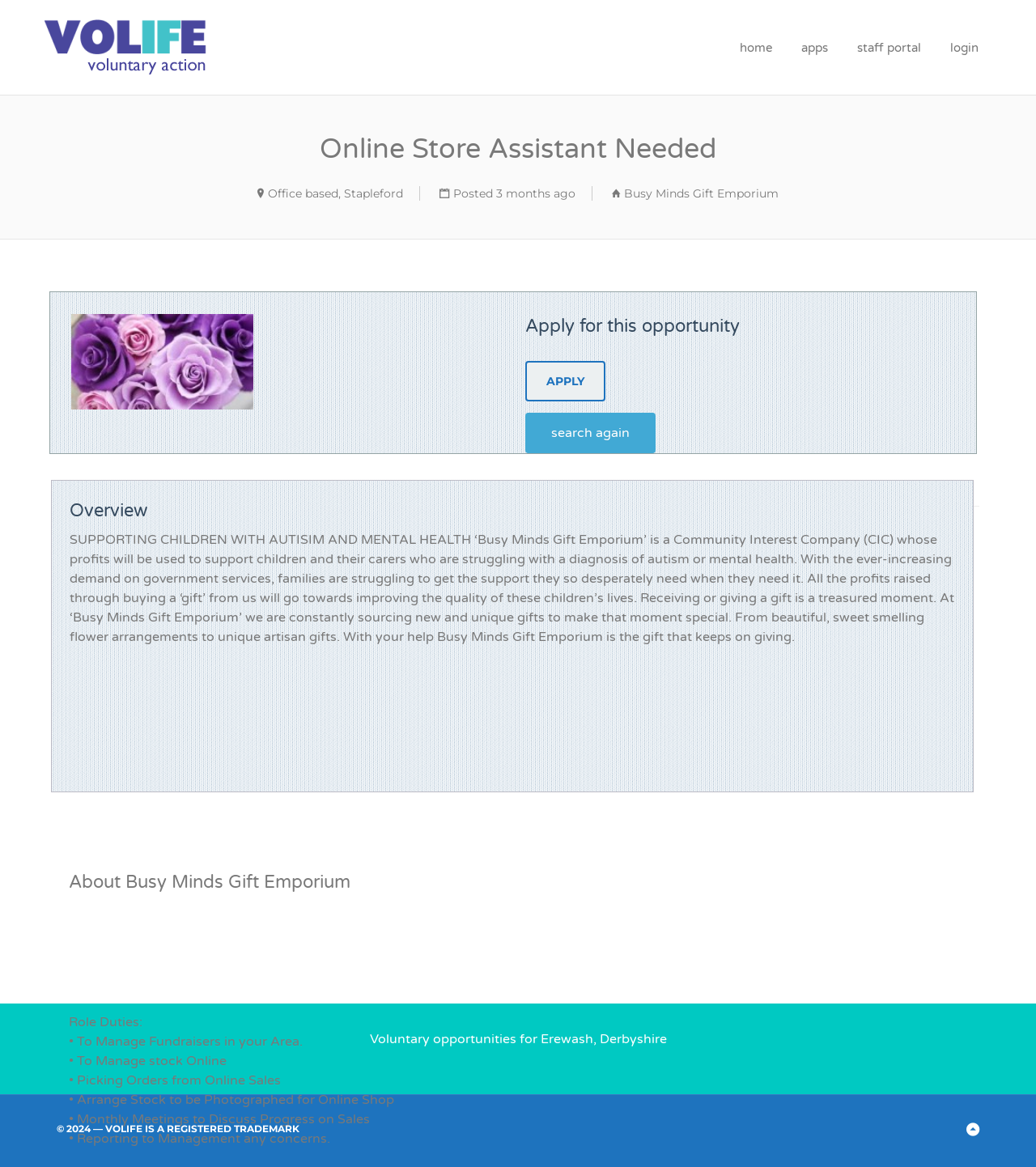Please identify the bounding box coordinates of the element I need to click to follow this instruction: "Search again".

[0.507, 0.354, 0.633, 0.388]